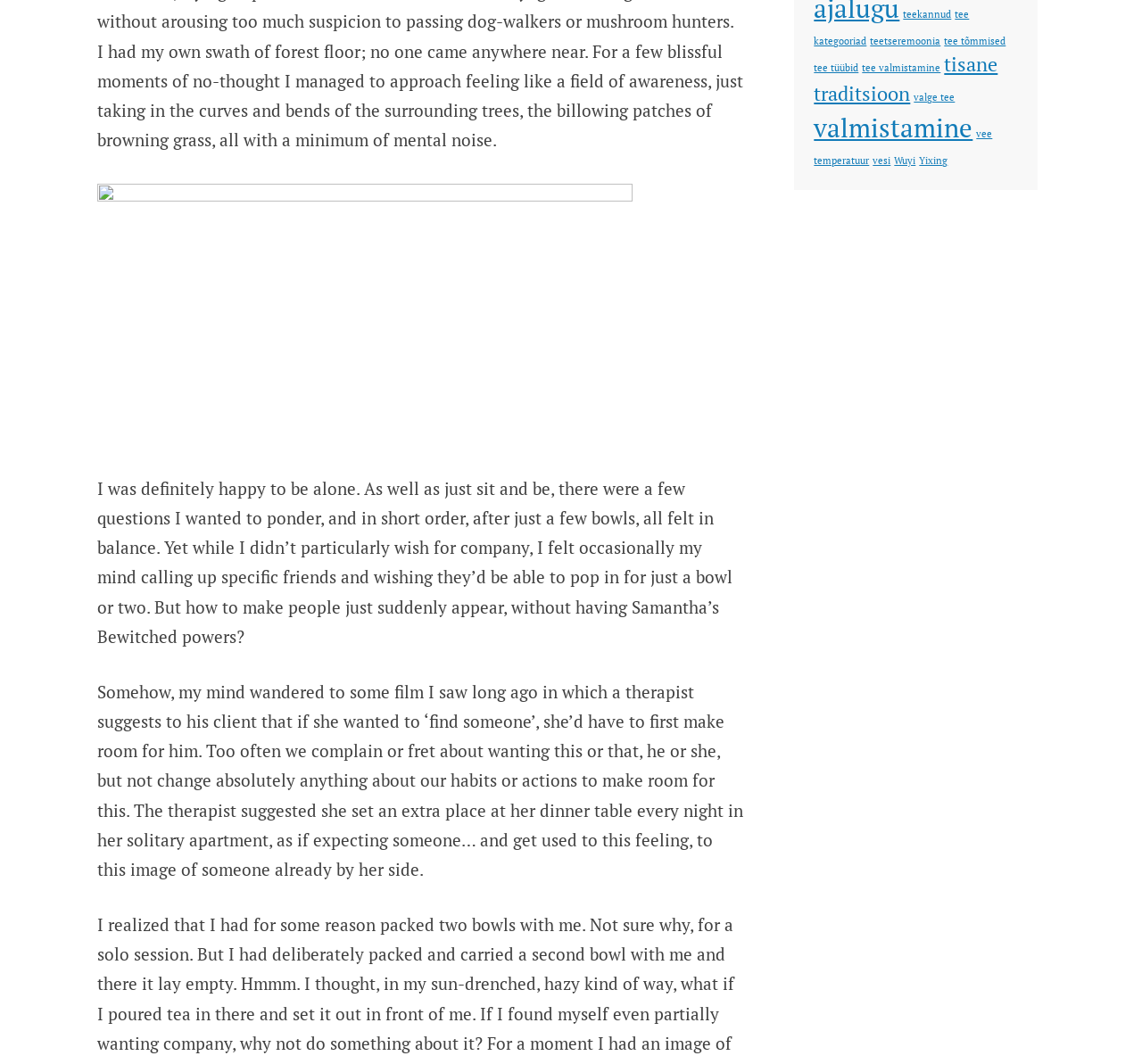Can you find the bounding box coordinates for the UI element given this description: "teekannud"? Provide the coordinates as four float numbers between 0 and 1: [left, top, right, bottom].

[0.791, 0.008, 0.833, 0.02]